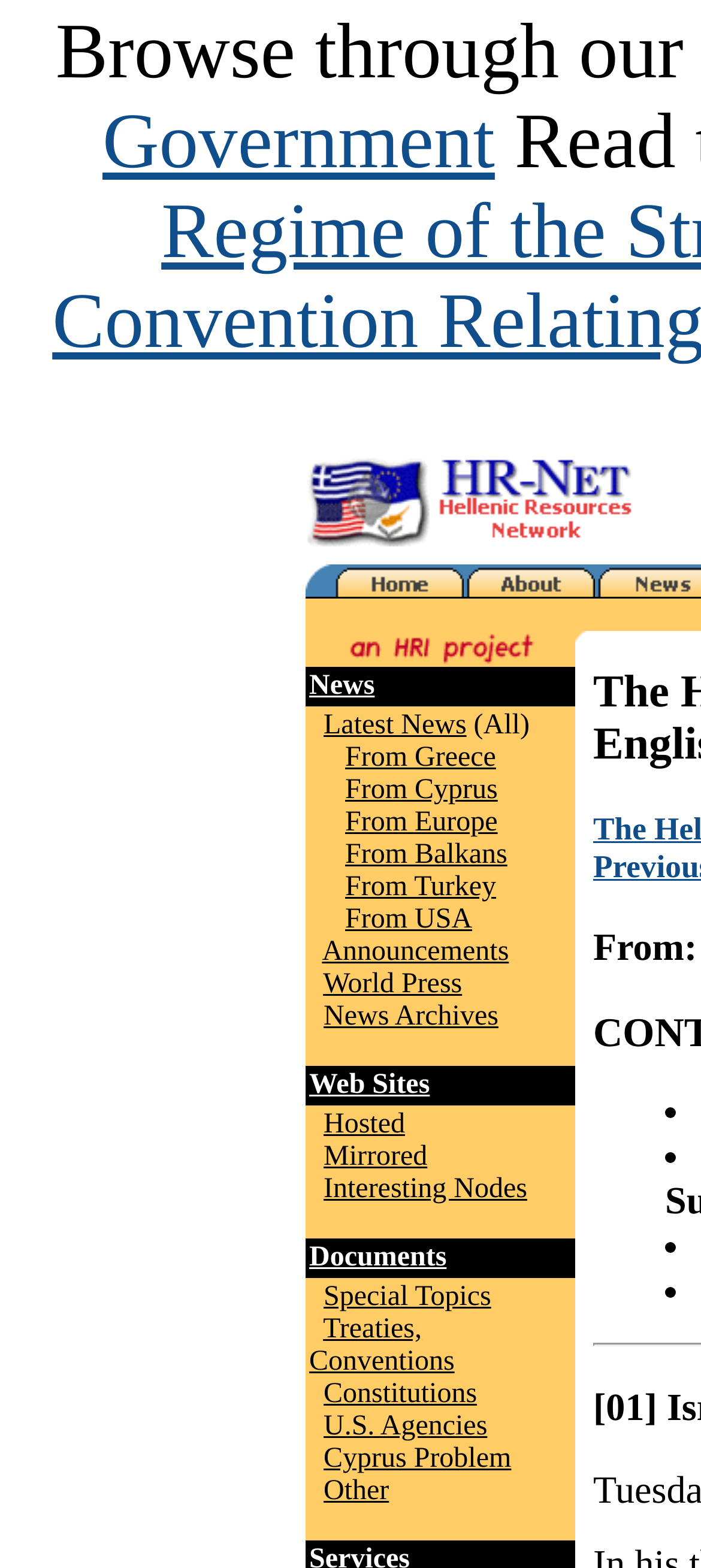Please identify the bounding box coordinates of the element's region that should be clicked to execute the following instruction: "Read about Special Topics". The bounding box coordinates must be four float numbers between 0 and 1, i.e., [left, top, right, bottom].

[0.462, 0.817, 0.701, 0.837]